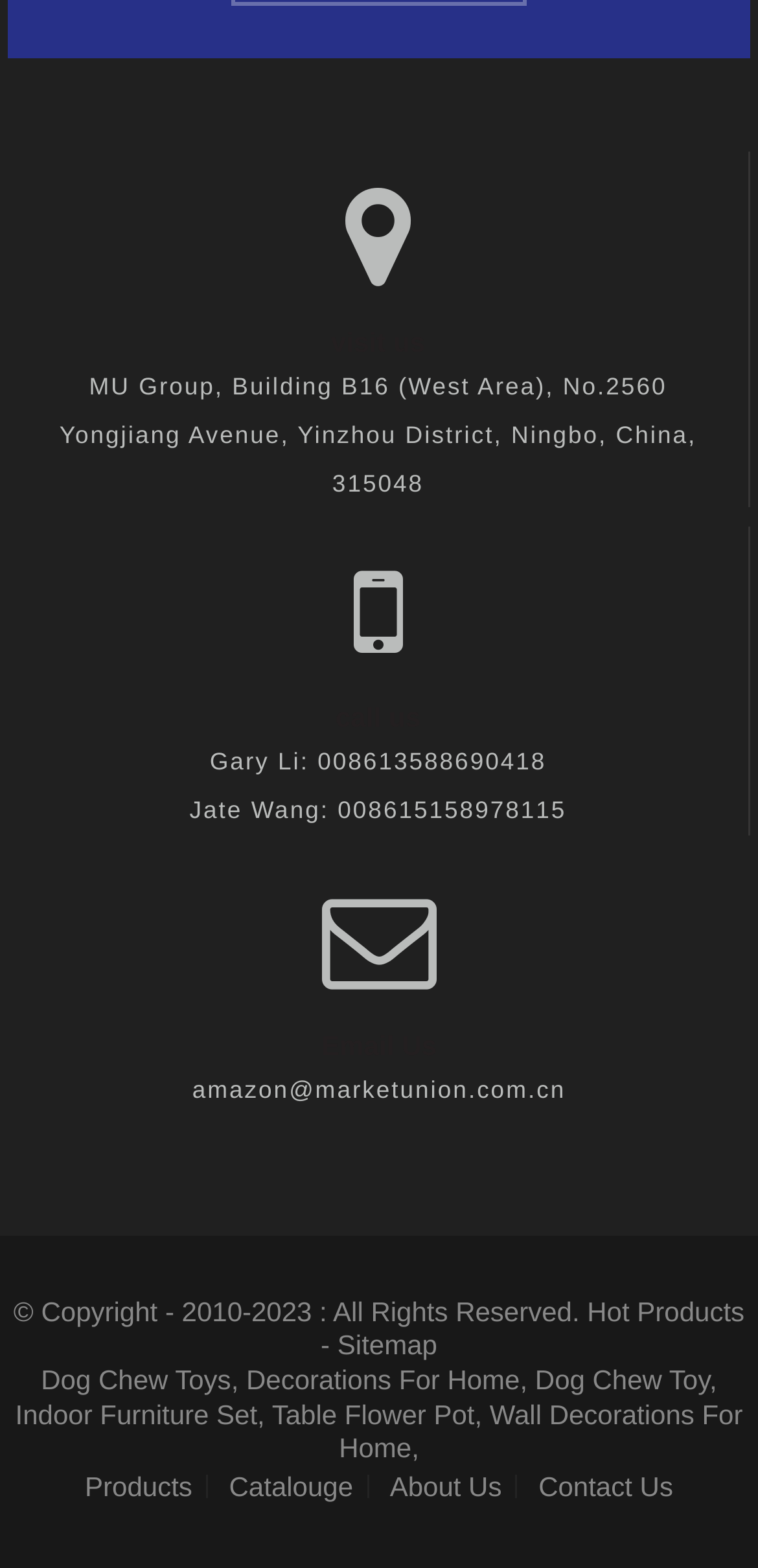Please find the bounding box for the UI component described as follows: "Suppliers".

None